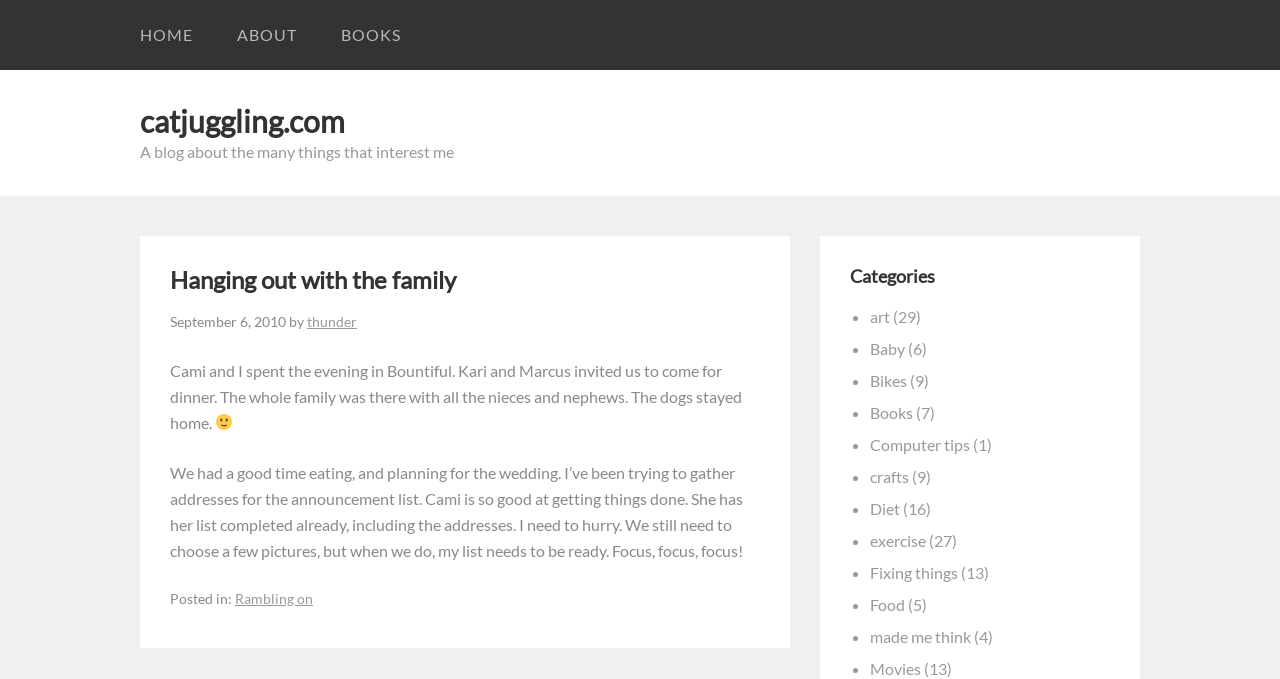Illustrate the webpage thoroughly, mentioning all important details.

This webpage is a personal blog post titled "Hanging out with the family" on the website catjuggling.com. At the top of the page, there are three links: "HOME", "ABOUT", and "BOOKS", aligned horizontally. Below these links, the website's title "catjuggling.com" is displayed, followed by a subtitle "A blog about the many things that interest me".

The main content of the blog post is an article that describes a family gathering in Bountiful. The article is divided into two paragraphs. The first paragraph mentions that the author and Cami spent the evening with Kari and Marcus, along with their nieces and nephews, and that the dogs stayed home. There is a smiling face emoji 🙂 at the end of this paragraph.

The second paragraph talks about the author's experience planning for a wedding, including gathering addresses for the announcement list. The author praises Cami's efficiency in completing her list and encourages themselves to focus on completing their own list.

On the right side of the page, there is a list of categories, including "art", "Baby", "Bikes", "Books", and many others, each with a number of related posts in parentheses. These categories are listed in a vertical column, with bullet points preceding each category name.

At the bottom of the page, there is a footer section that displays the post's metadata, including the date and time of posting, the author's name, and a link to the category "Rambling on".